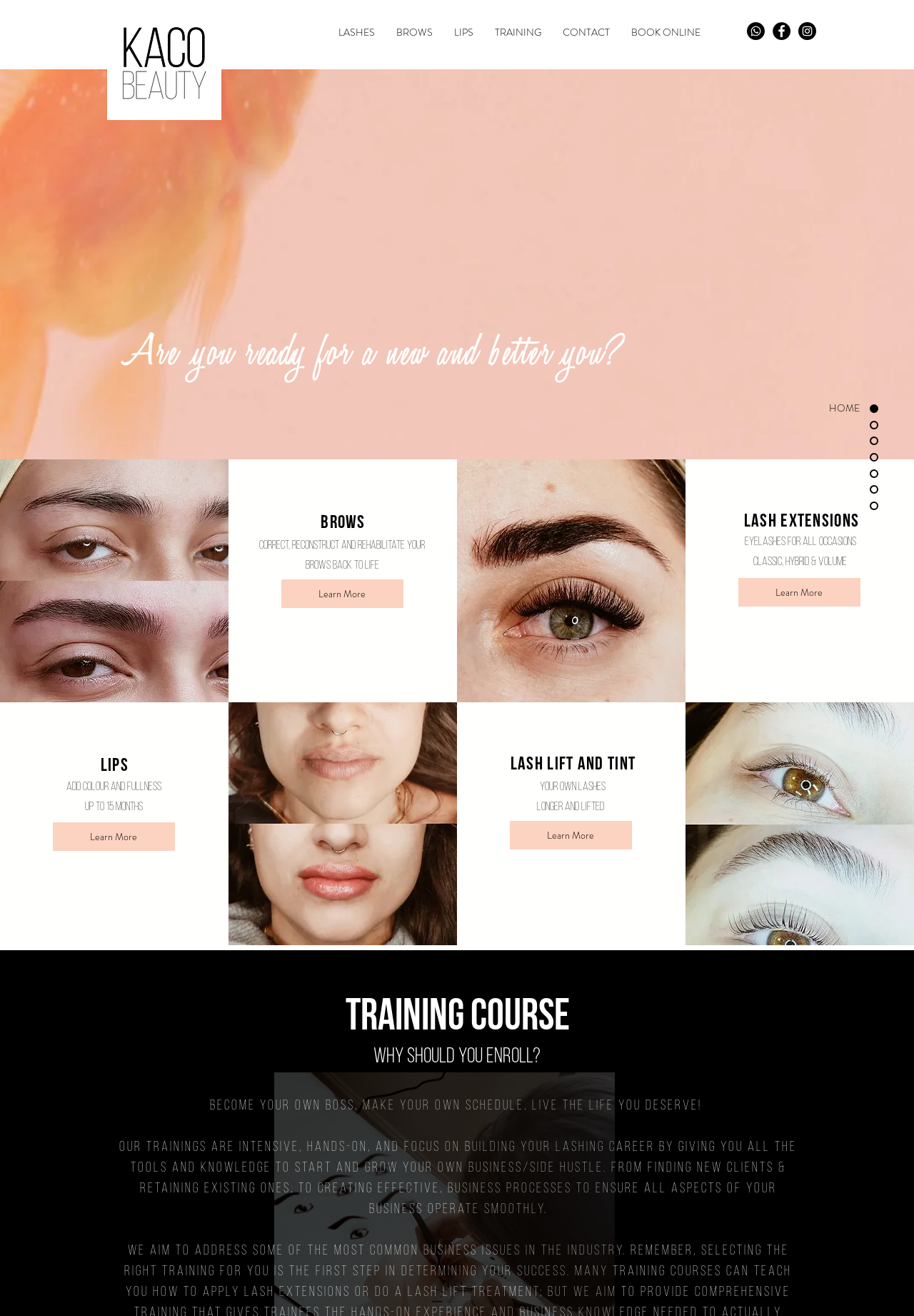How long do lip services last?
Please look at the screenshot and answer in one word or a short phrase.

Up to 15 months